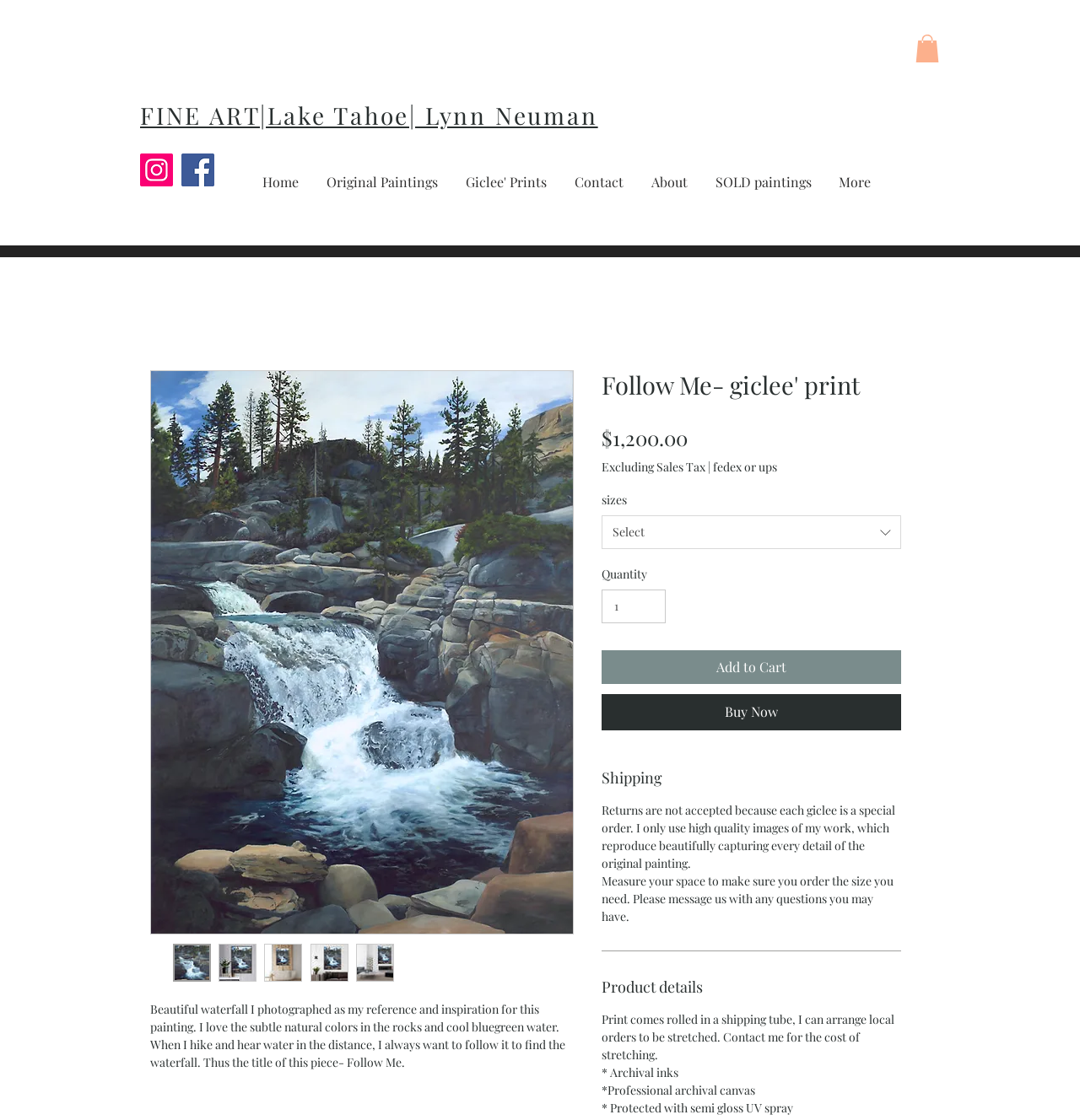Find the main header of the webpage and produce its text content.

FINE ART|Lake Tahoe| Lynn Neuman